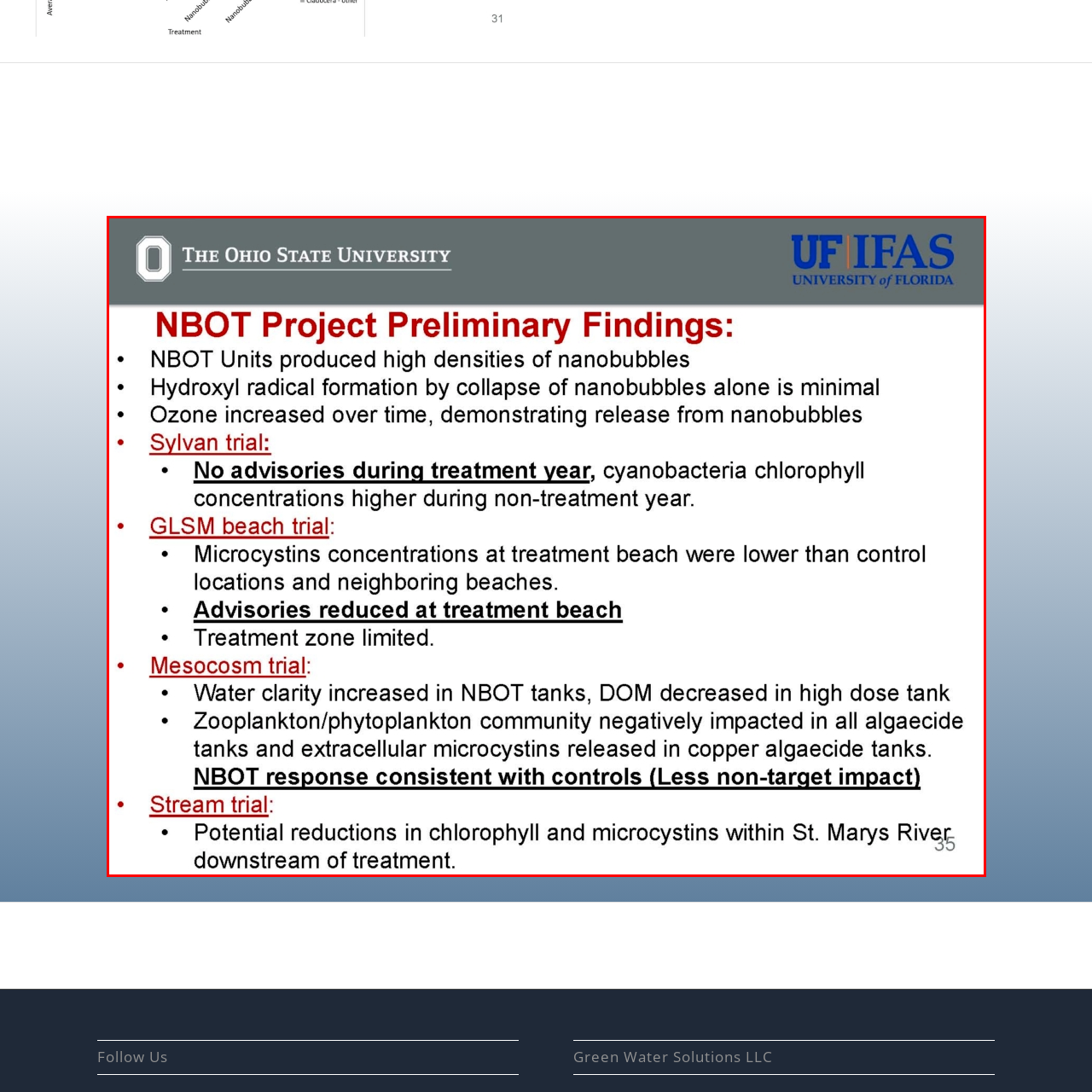Inspect the image surrounded by the red outline and respond to the question with a brief word or phrase:
How many trials are highlighted in the presentation slide?

4